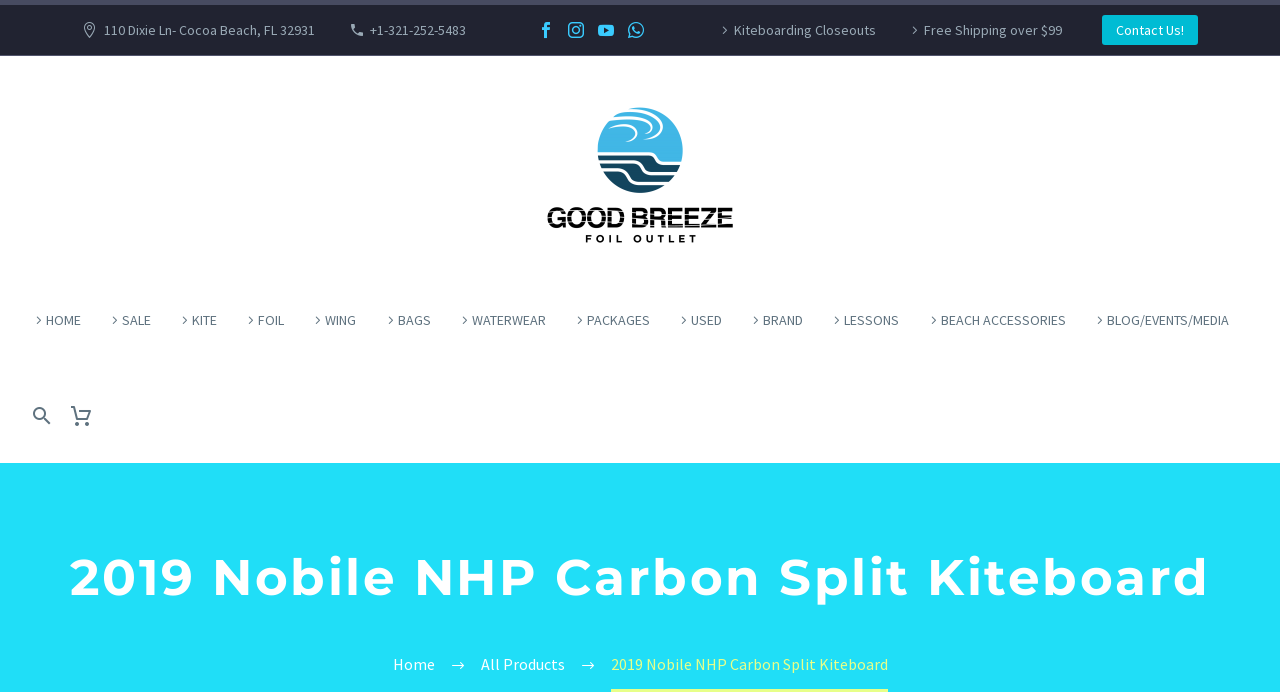Give a detailed account of the webpage.

This webpage is about the 2019 Nobile NHP Carbon Split Kiteboard, a versatile freeride machine. At the top left corner, there is a static text displaying the address "110 Dixie Ln- Cocoa Beach, FL 32931". Next to it, there is a link to a phone number "+1-321-252-5483". On the same line, there are four social media links represented by icons. 

On the top right corner, there are three links: "Kiteboarding Closeouts", "Free Shipping over $99", and "Contact Us!". Below these links, there are two images of "Foil Outlet" logos, one smaller and one larger. 

The main navigation menu is located on the left side of the page, with 12 links to different categories, including "HOME", "SALE", "KITE", "FOIL", "WING", "BAGS", "WATERWEAR", "PACKAGES", "USED", "BRAND", "LESSONS", and "BEACH ACCESSORIES". 

On the top right side, there are two more links: a shopping cart icon and a search icon. The main content of the page is headed by a large heading "2019 Nobile NHP Carbon Split Kiteboard". Below the heading, there are three links: "Home", "All Products", and another instance of the product name "2019 Nobile NHP Carbon Split Kiteboard".